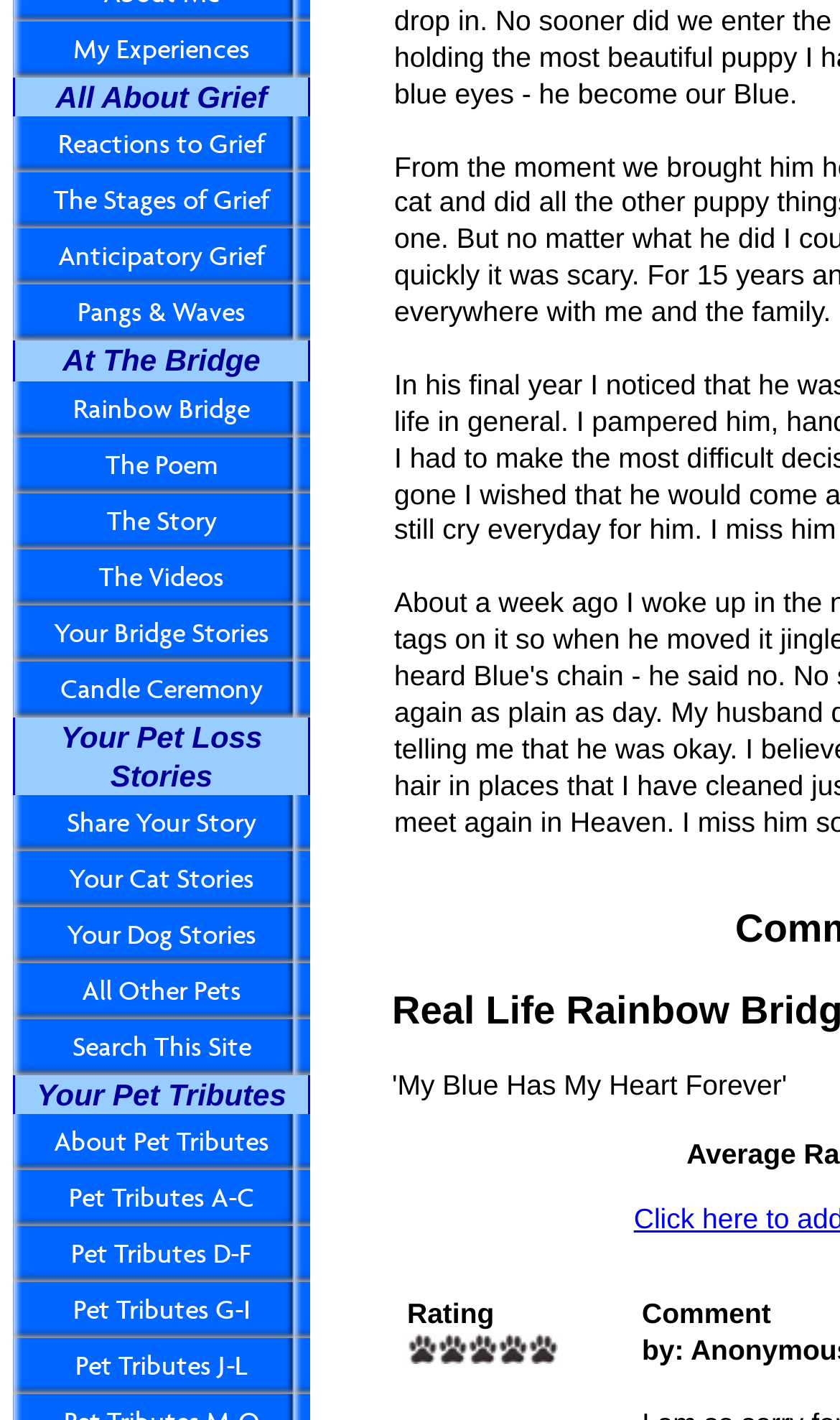Based on the provided description, "Pangs & Waves", find the bounding box of the corresponding UI element in the screenshot.

[0.015, 0.201, 0.369, 0.24]